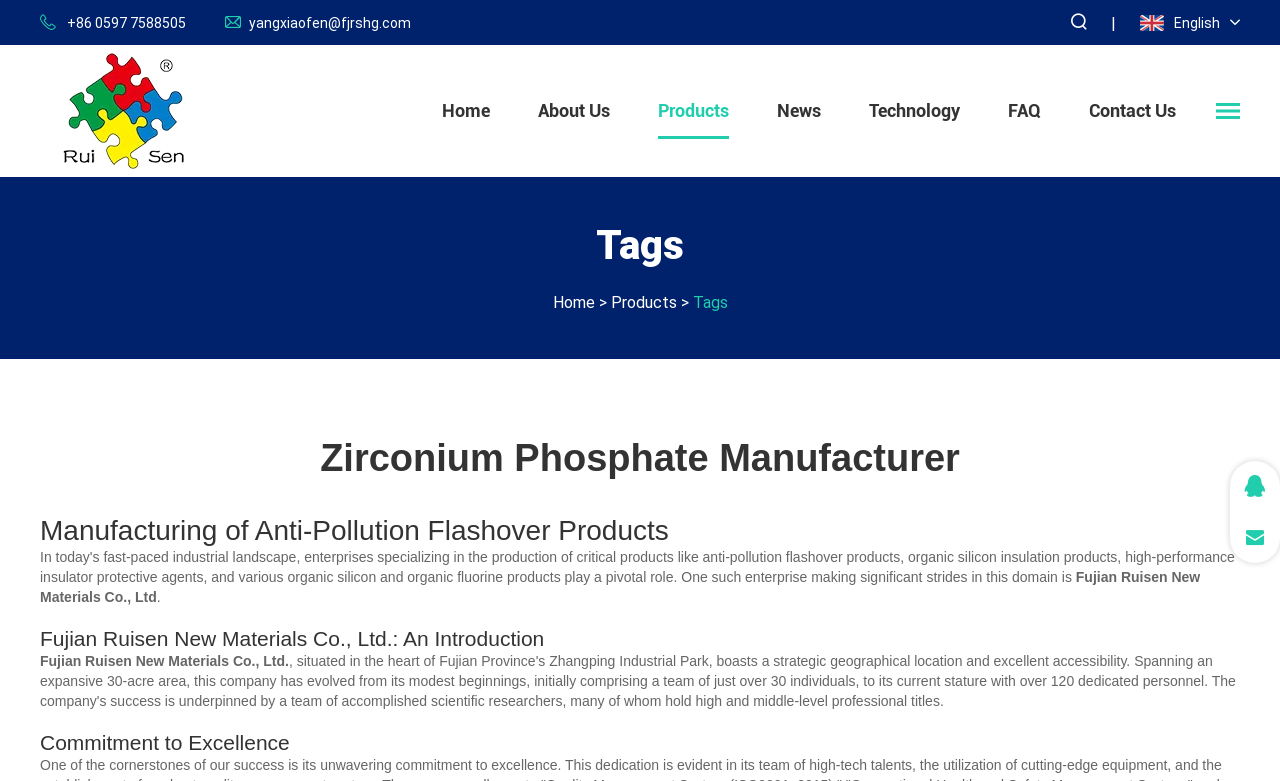Determine the coordinates of the bounding box that should be clicked to complete the instruction: "View company introduction". The coordinates should be represented by four float numbers between 0 and 1: [left, top, right, bottom].

[0.031, 0.803, 0.969, 0.834]